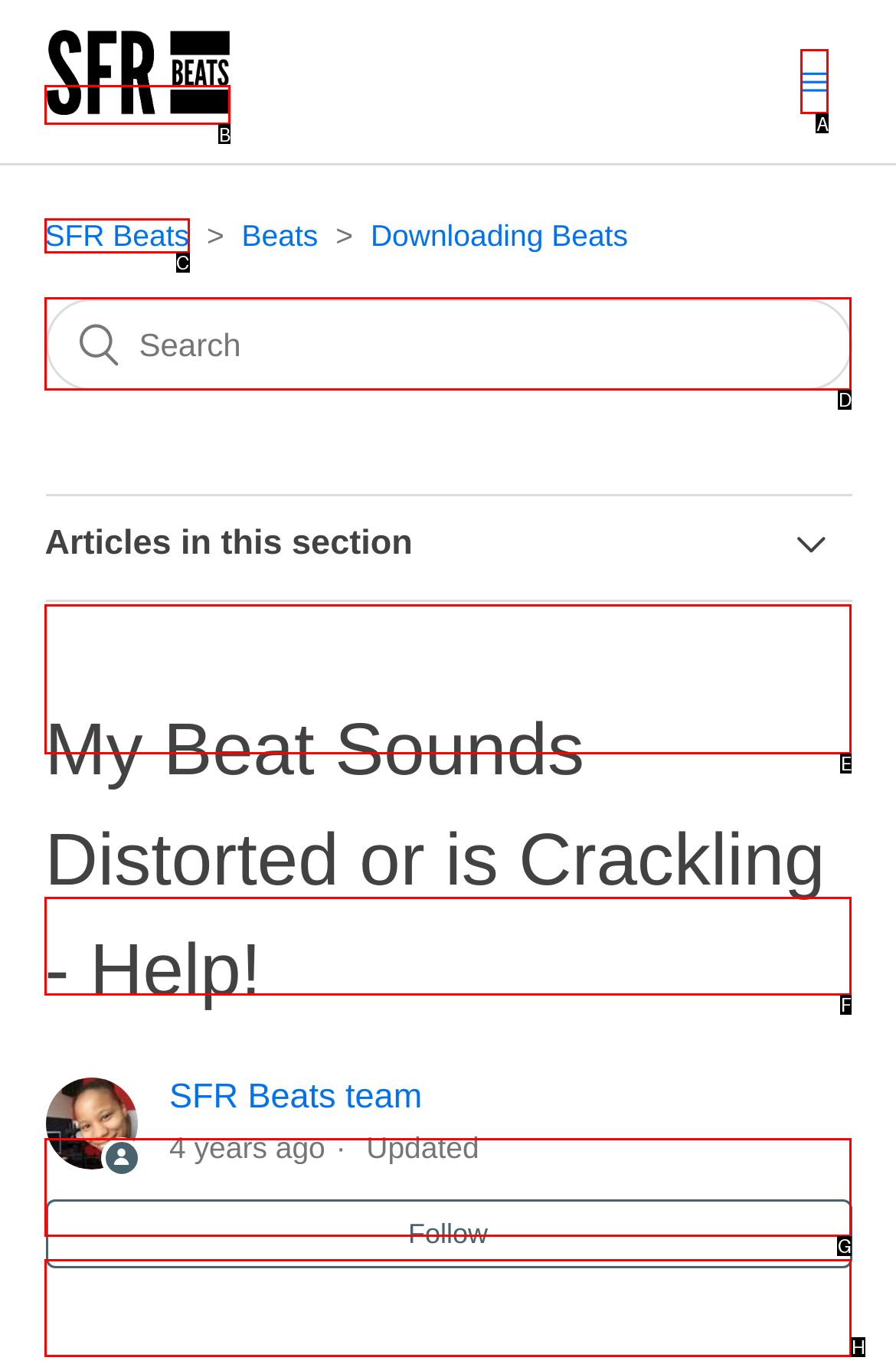To achieve the task: Search for something, which HTML element do you need to click?
Respond with the letter of the correct option from the given choices.

D